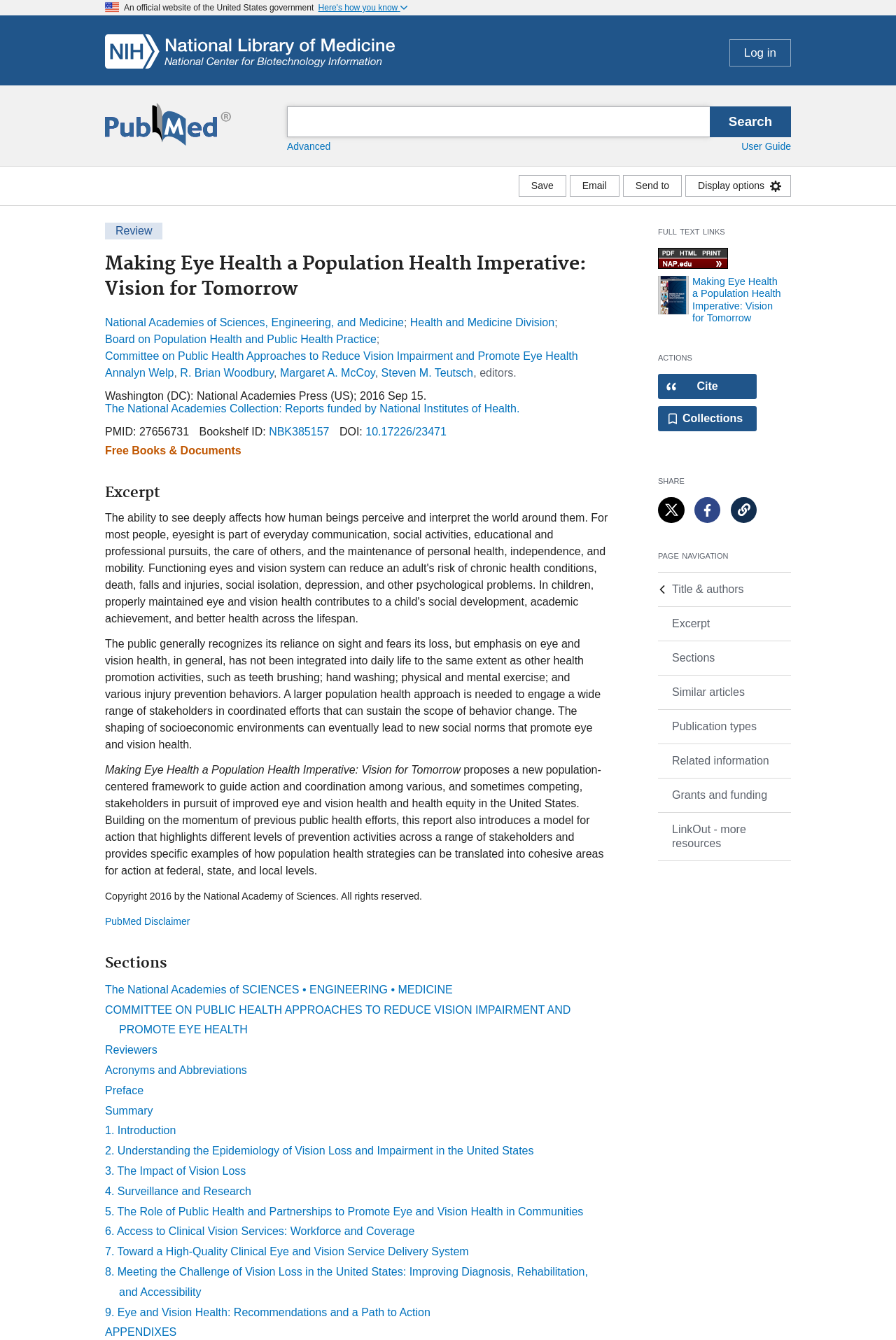Find the bounding box coordinates of the element's region that should be clicked in order to follow the given instruction: "Open the 'User Guide'". The coordinates should consist of four float numbers between 0 and 1, i.e., [left, top, right, bottom].

[0.827, 0.105, 0.883, 0.113]